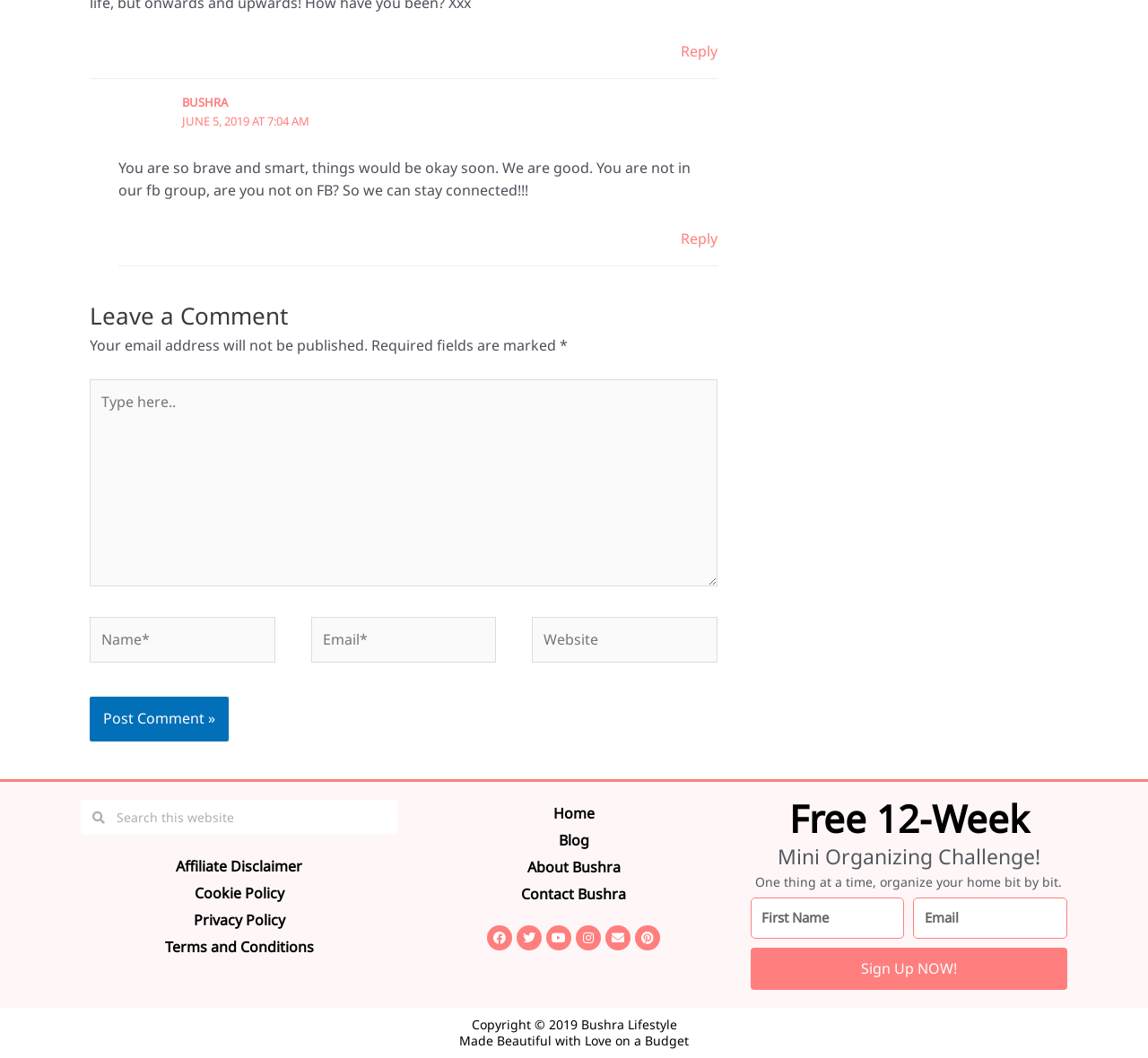Please identify the bounding box coordinates for the region that you need to click to follow this instruction: "Post a comment".

[0.078, 0.659, 0.199, 0.701]